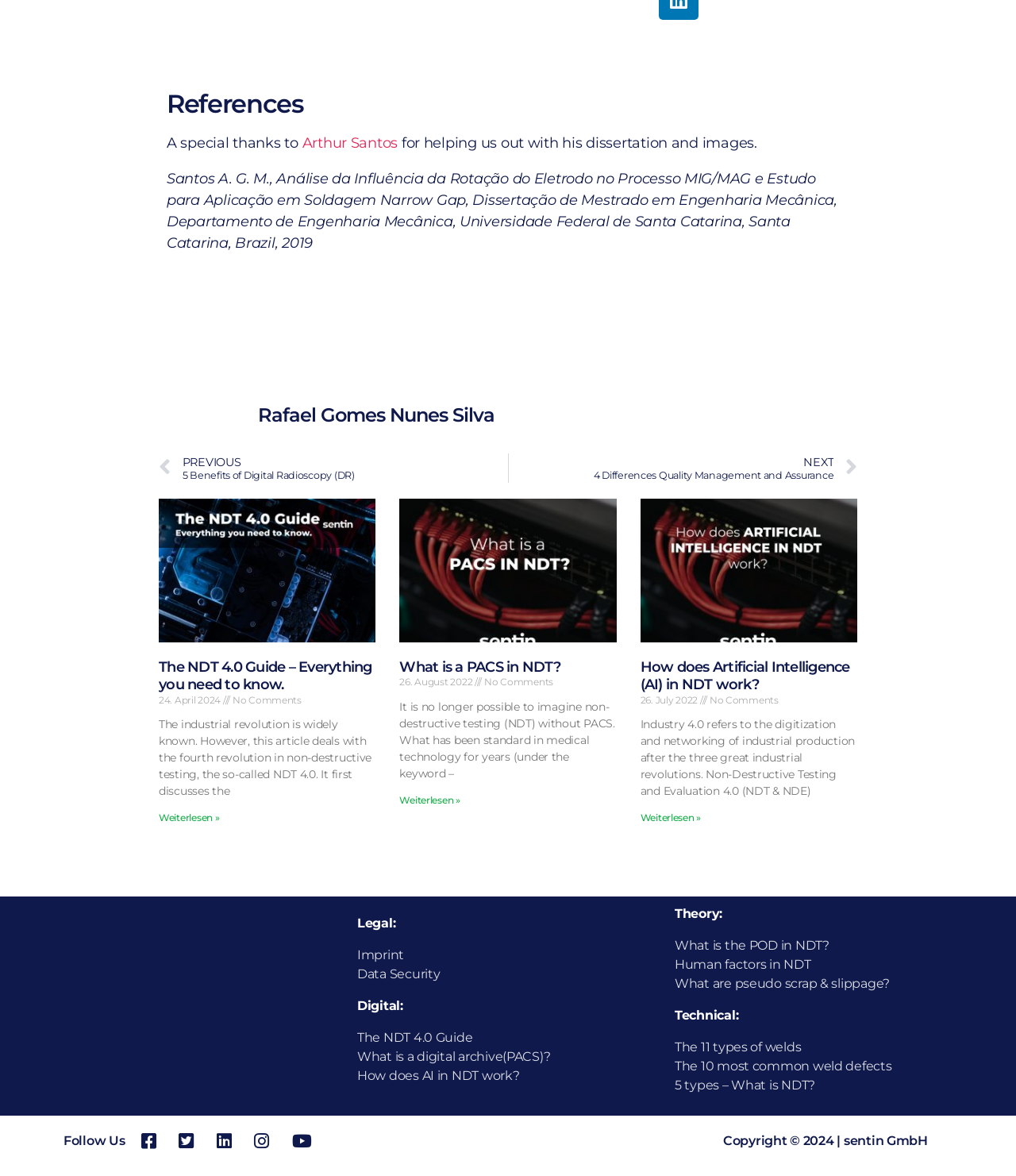Please specify the bounding box coordinates of the clickable section necessary to execute the following command: "Go to the imprint page".

[0.352, 0.806, 0.398, 0.818]